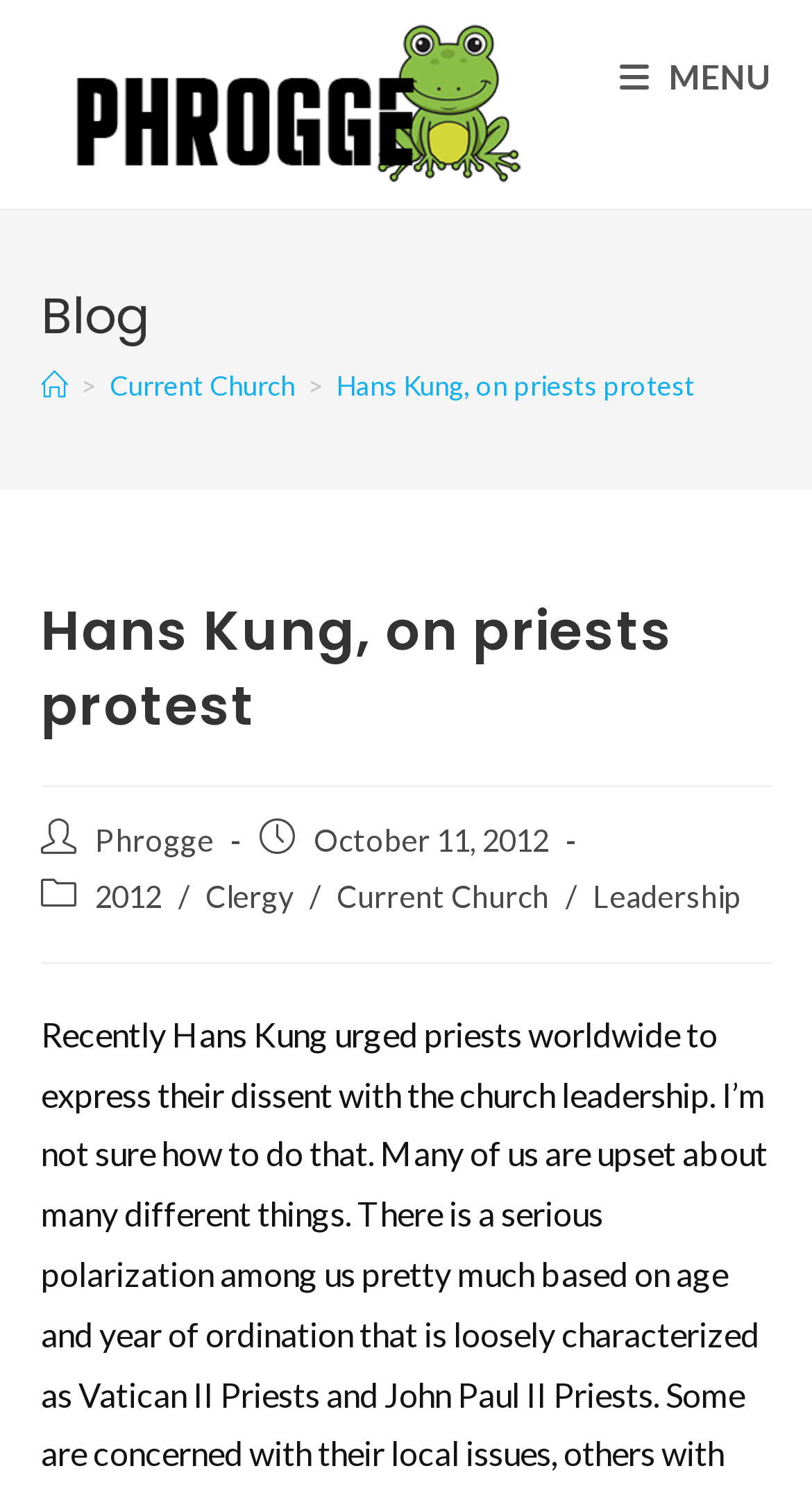Please locate the clickable area by providing the bounding box coordinates to follow this instruction: "Check the 'Hot Products'".

None